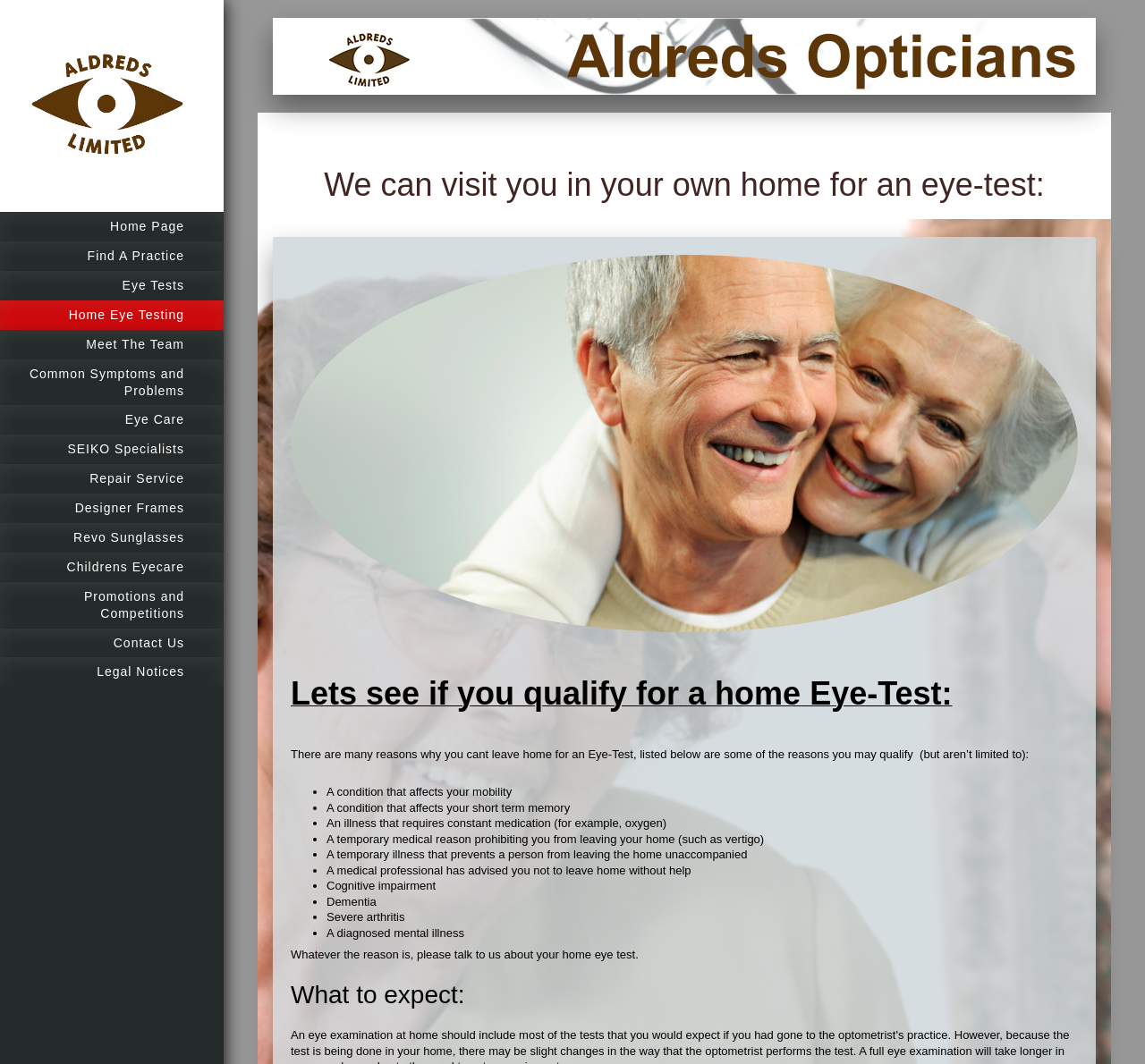Please identify the bounding box coordinates of the clickable area that will allow you to execute the instruction: "Click Home Page".

[0.0, 0.199, 0.195, 0.227]